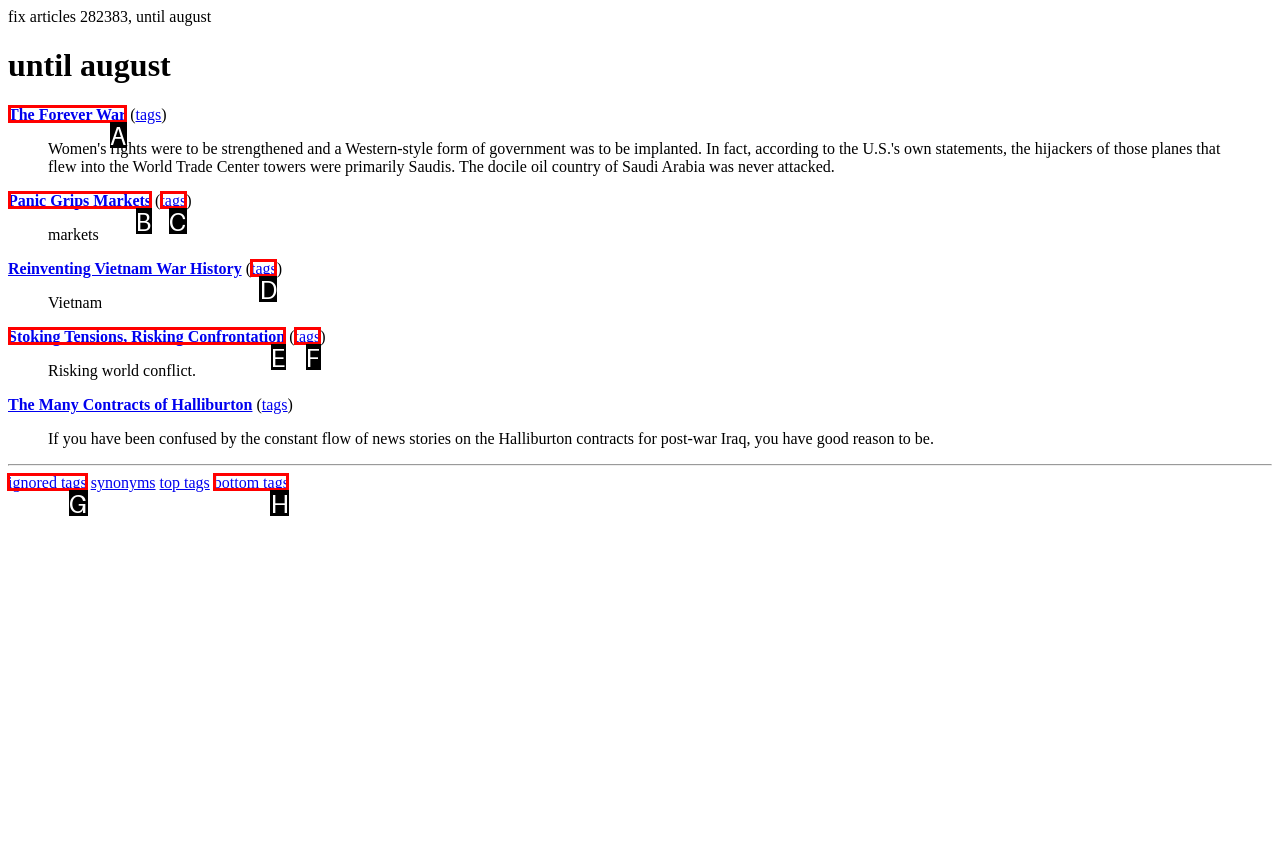Select the appropriate letter to fulfill the given instruction: check the ignored tags
Provide the letter of the correct option directly.

G